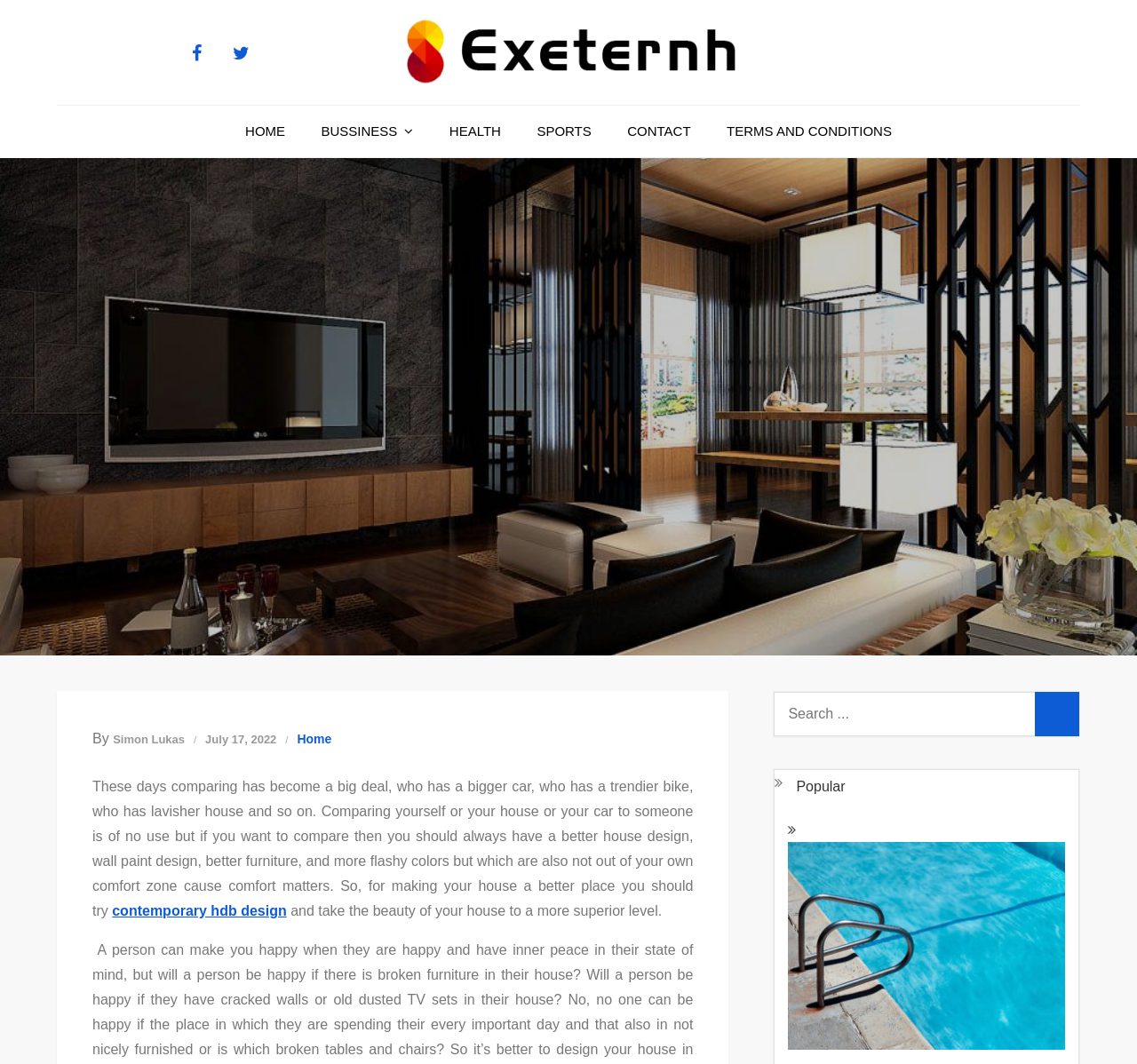Please find the bounding box coordinates of the element that must be clicked to perform the given instruction: "Search for something". The coordinates should be four float numbers from 0 to 1, i.e., [left, top, right, bottom].

[0.681, 0.65, 0.949, 0.692]